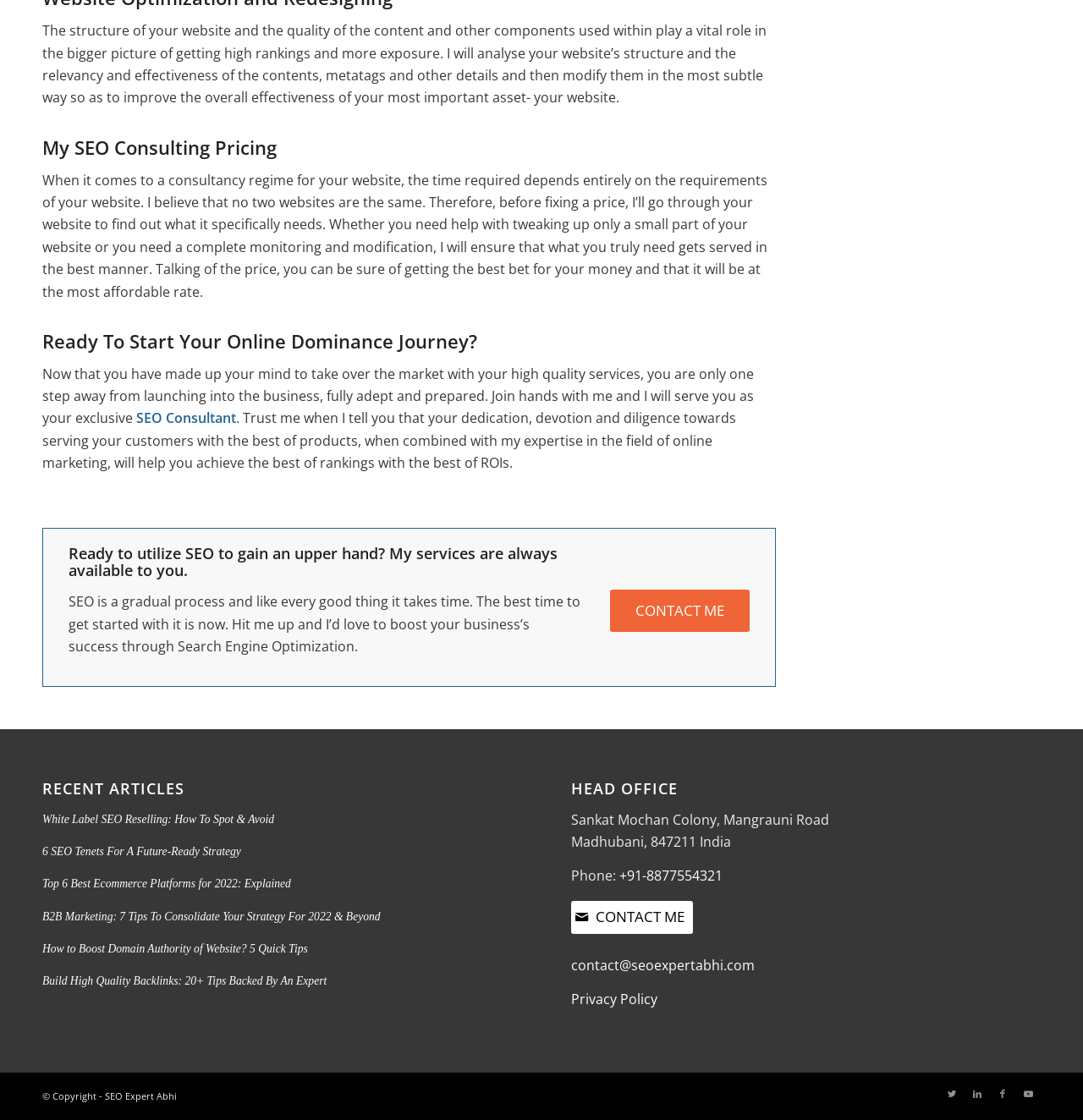From the element description Contact Me, predict the bounding box coordinates of the UI element. The coordinates must be specified in the format (top-left x, top-left y, bottom-right x, bottom-right y) and should be within the 0 to 1 range.

[0.564, 0.527, 0.692, 0.564]